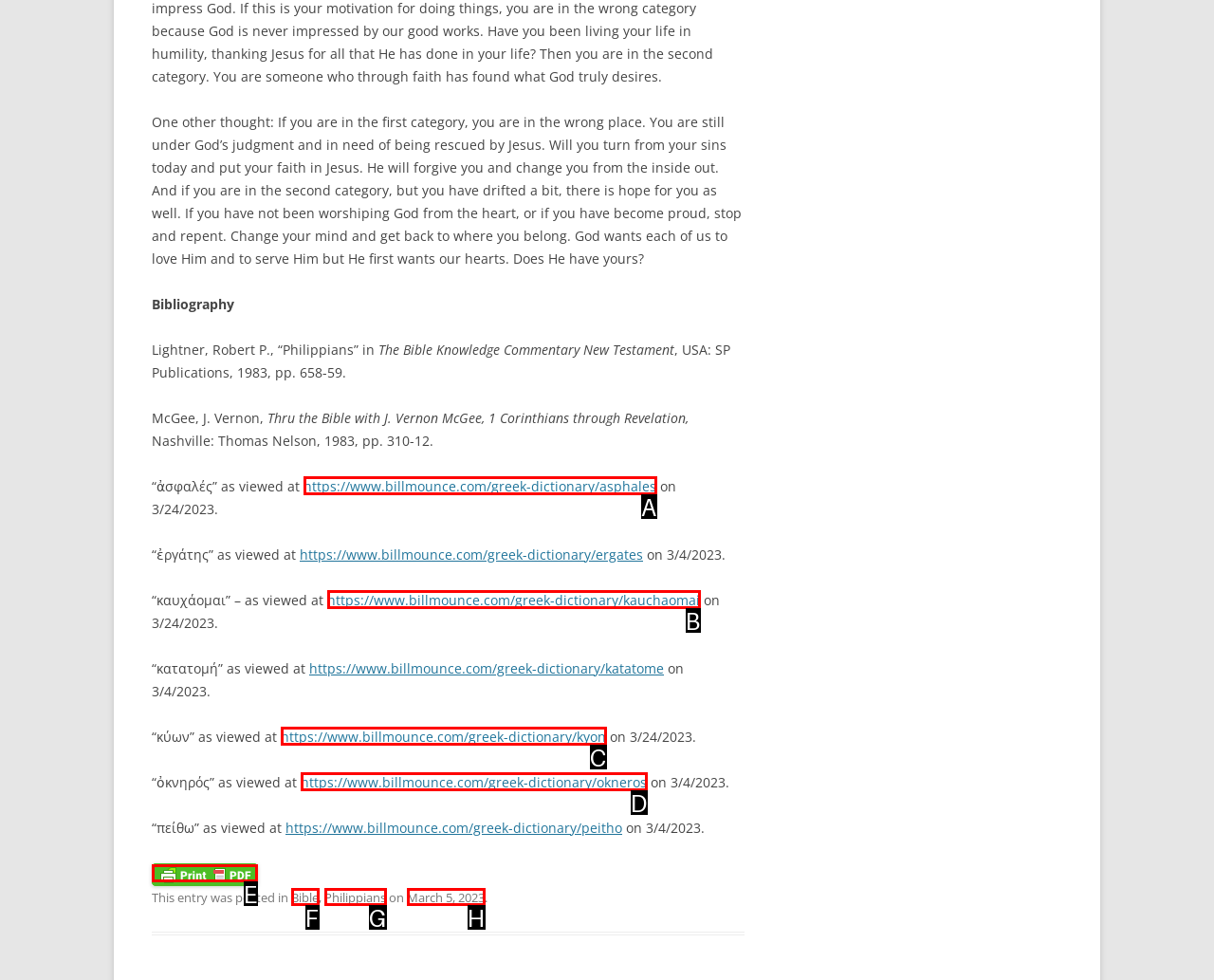Determine the HTML element to click for the instruction: Click the 'Print Friendly, PDF & Email' button.
Answer with the letter corresponding to the correct choice from the provided options.

E